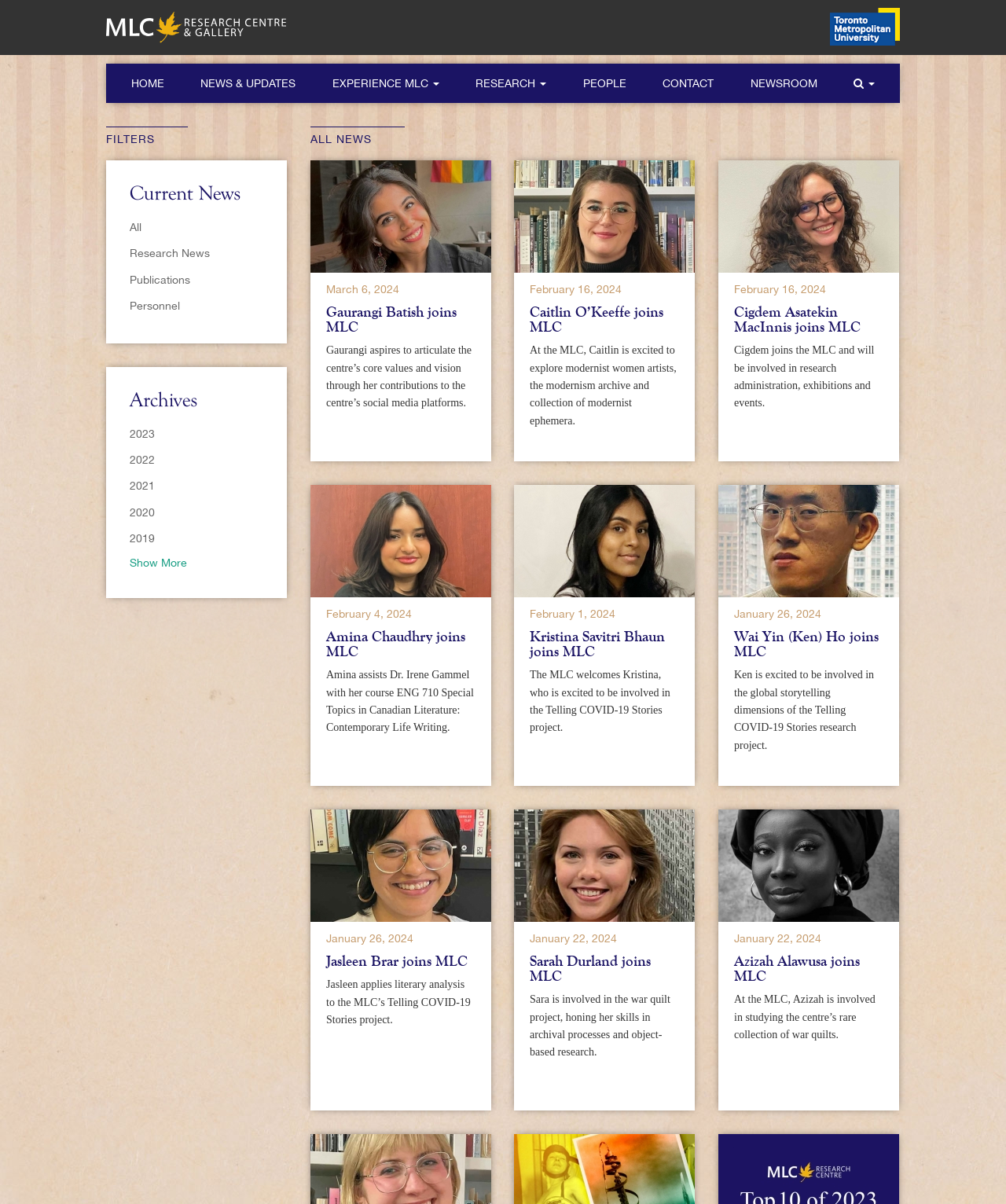Find the bounding box coordinates corresponding to the UI element with the description: "News & Updates". The coordinates should be formatted as [left, top, right, bottom], with values as floats between 0 and 1.

[0.188, 0.053, 0.306, 0.086]